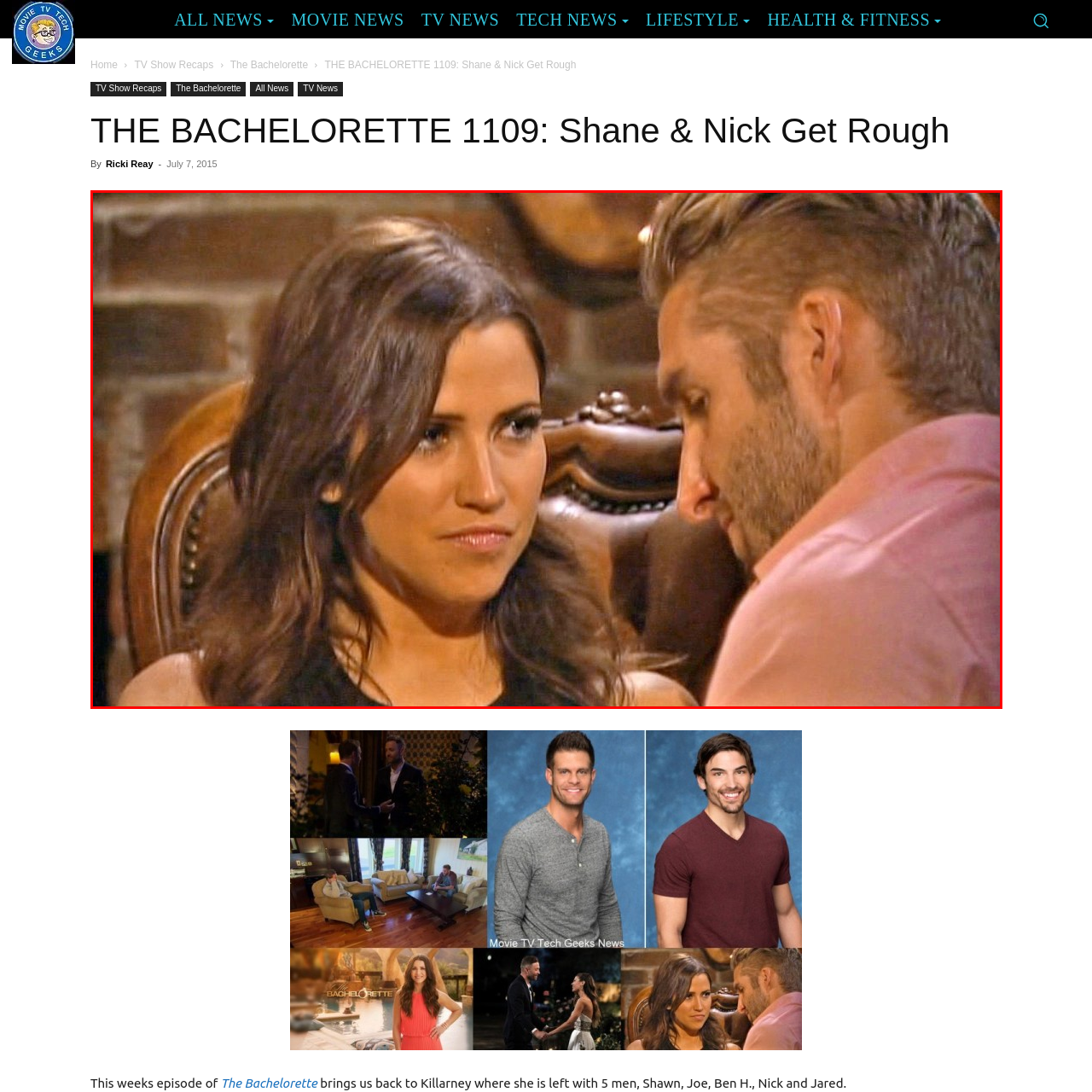Narrate the specific details and elements found within the red-bordered image.

In this intense moment from "The Bachelorette" Season 11, Episode 9, the episode titled "Shane & Nick Get Rough," we see a close conversation between two contestants. One participant, a woman with long dark hair and an expressive gaze, appears to be deeply engaged or perhaps concerned as she listens intently to the man seated nearby. He is slightly turned away, his focus directed downwards, suggesting a mix of emotions. The rustic backdrop, featuring a brick wall, adds to the dramatic atmosphere of this intimate exchange, highlighting the emotional weight of the discussion. This scene encapsulates the tension and vulnerability often present in reality dating shows.